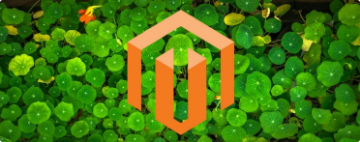What is the connection suggested by the composition?
Look at the image and respond to the question as thoroughly as possible.

The overall composition of the image suggests a connection between nature, represented by the lush green foliage, and technology, represented by the Magento logo, highlighting how Magento facilitates growth for online retailers while fostering a dynamic eCommerce environment.